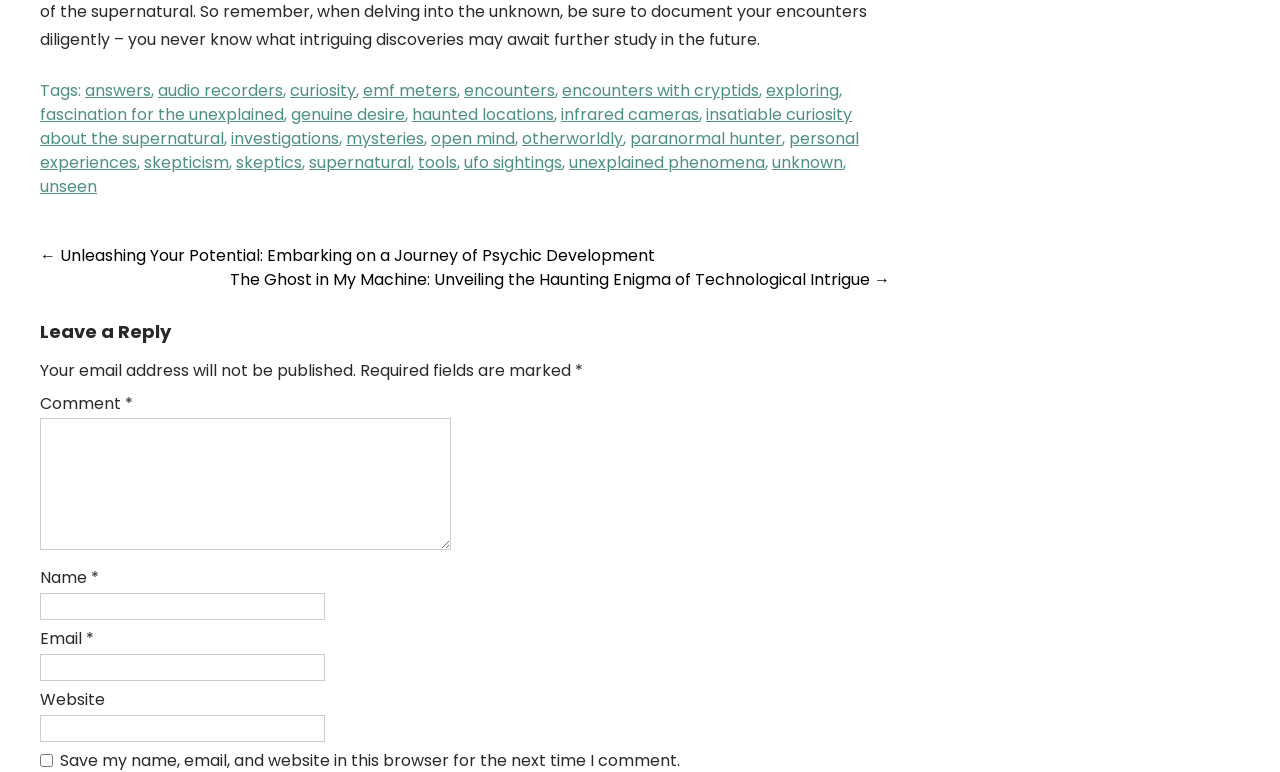Determine the coordinates of the bounding box that should be clicked to complete the instruction: "Click on the link 'unexplained phenomena'". The coordinates should be represented by four float numbers between 0 and 1: [left, top, right, bottom].

[0.445, 0.196, 0.598, 0.226]